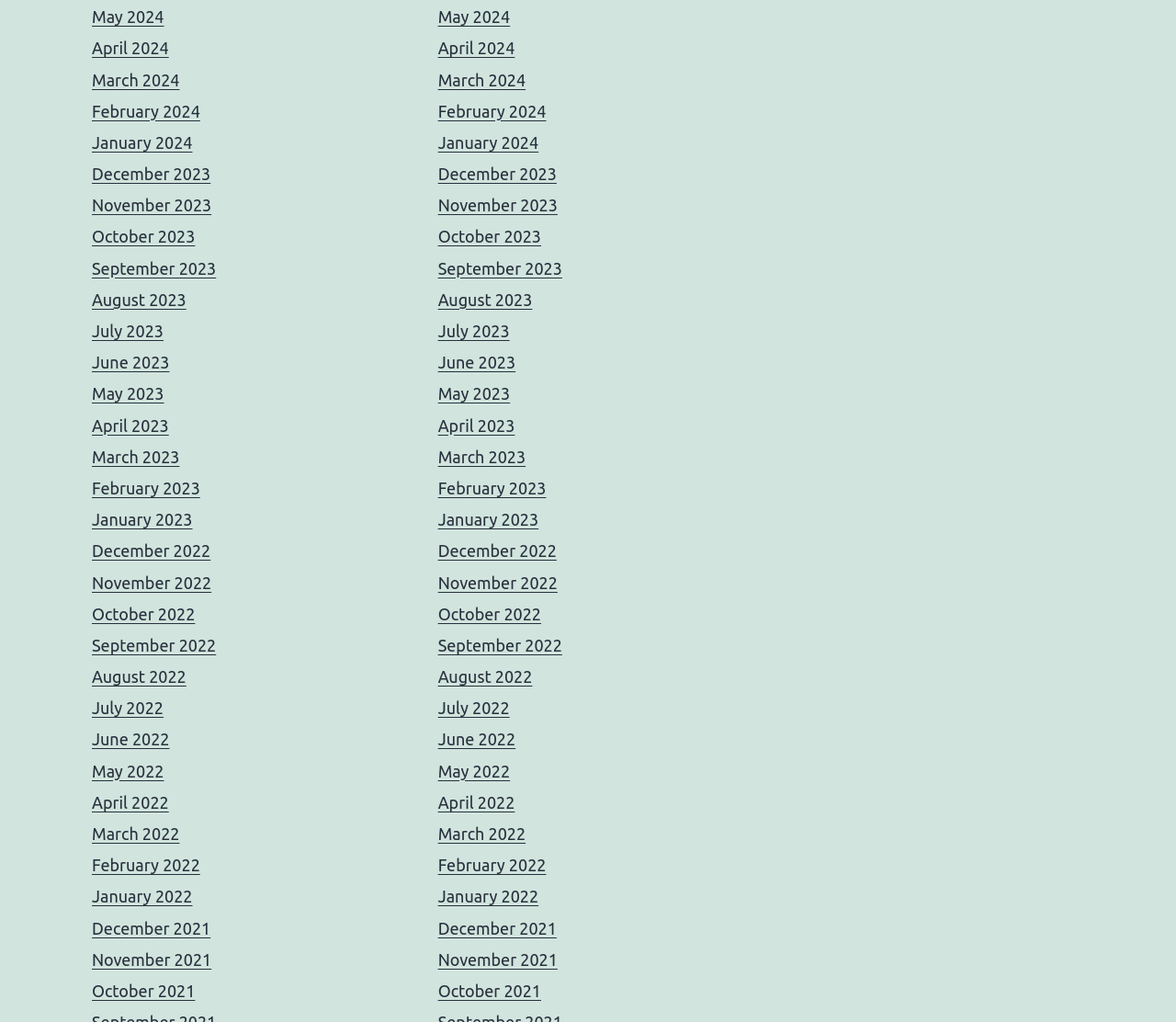Please identify the bounding box coordinates of where to click in order to follow the instruction: "click May 2024".

[0.078, 0.007, 0.139, 0.025]